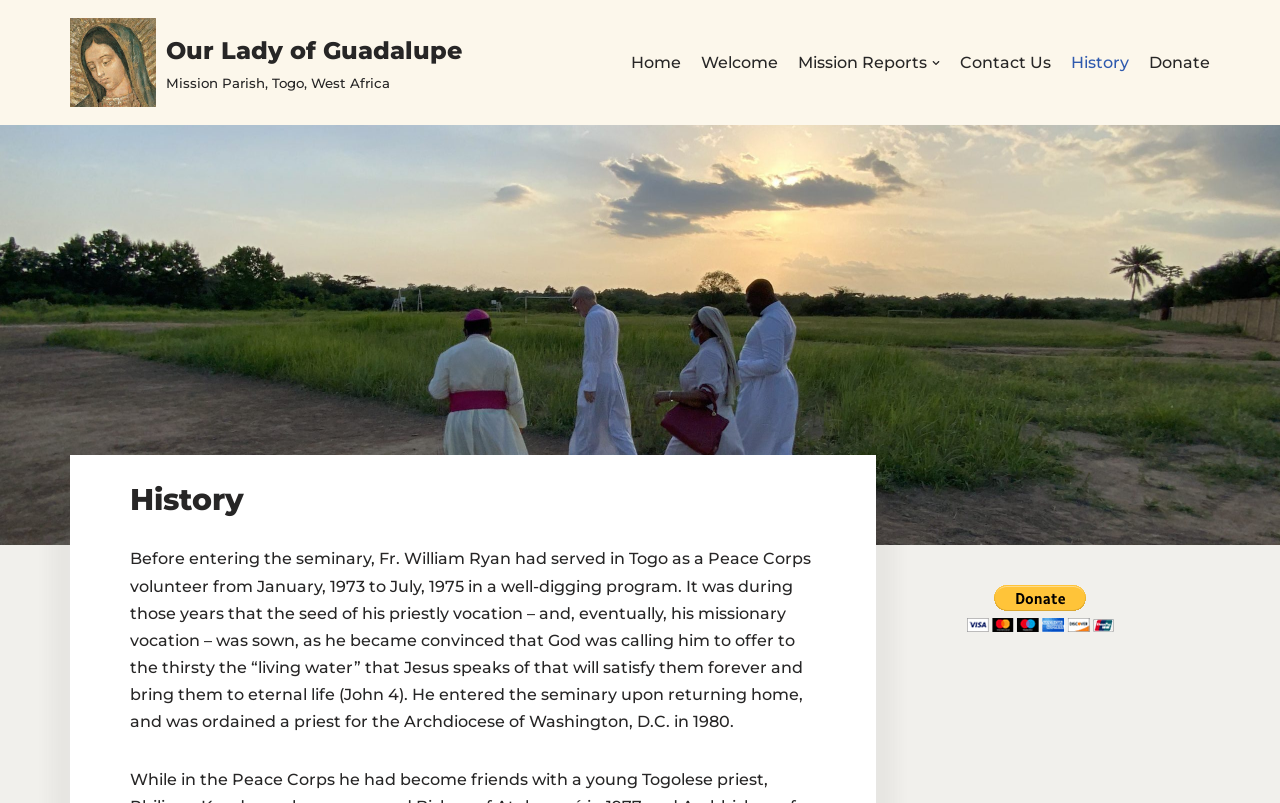Pinpoint the bounding box coordinates of the element you need to click to execute the following instruction: "contact us". The bounding box should be represented by four float numbers between 0 and 1, in the format [left, top, right, bottom].

None